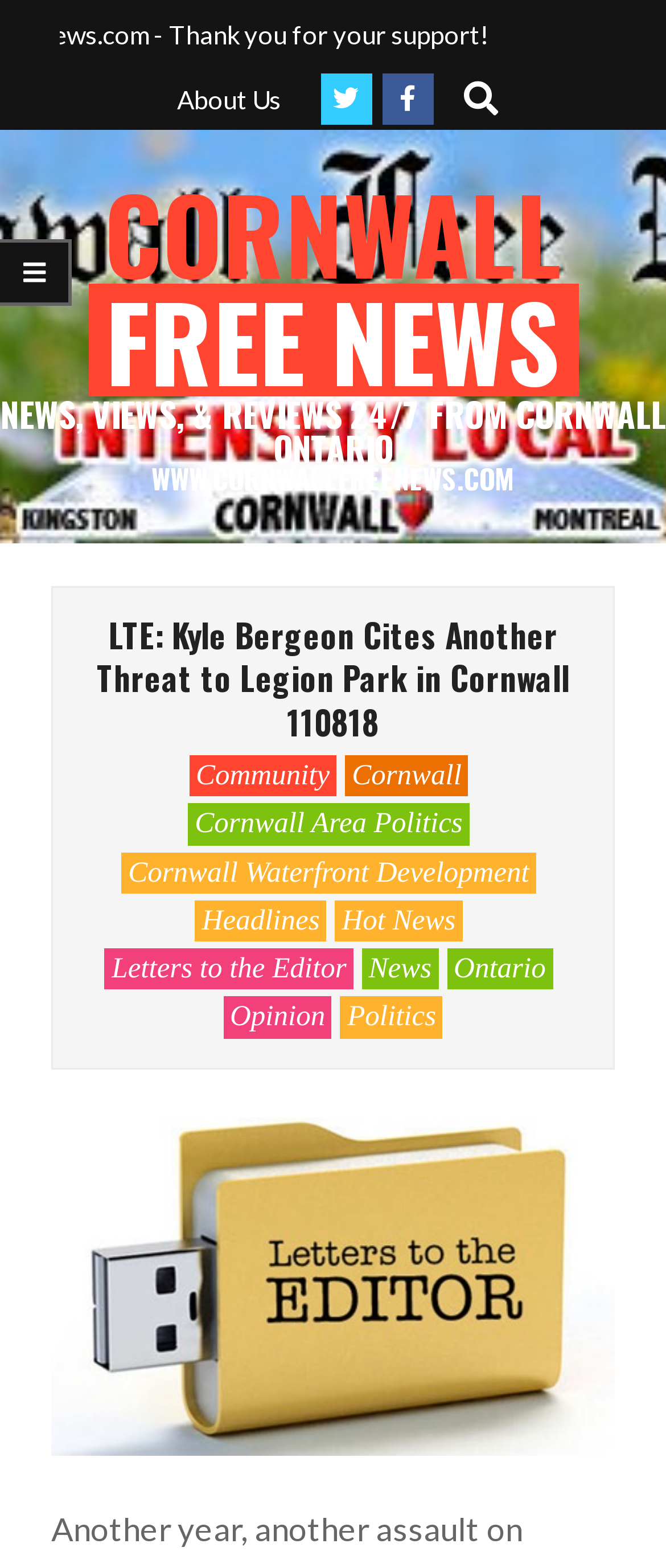How many categories are in the sidebar?
From the image, provide a succinct answer in one word or a short phrase.

11